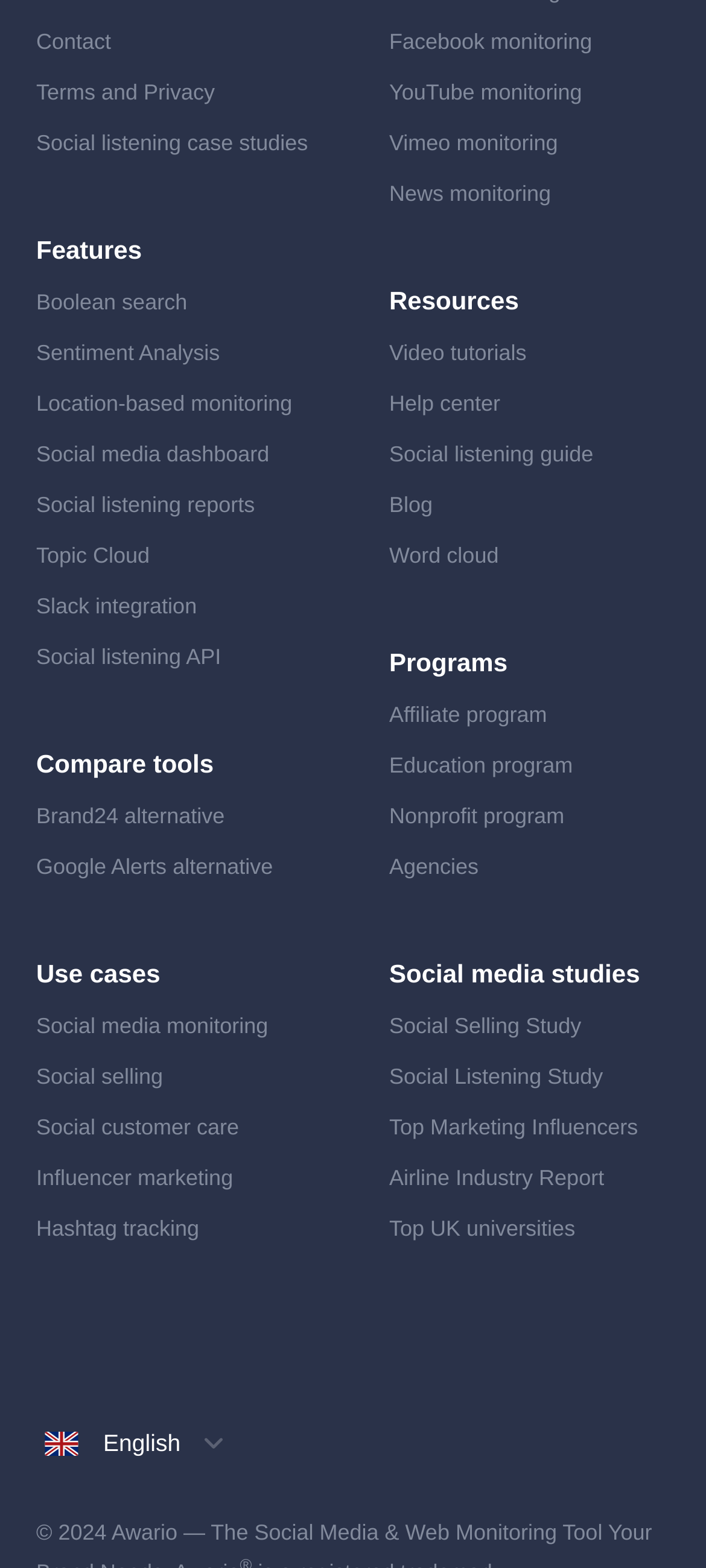Using the given element description, provide the bounding box coordinates (top-left x, top-left y, bottom-right x, bottom-right y) for the corresponding UI element in the screenshot: Social customer care

[0.051, 0.71, 0.339, 0.727]